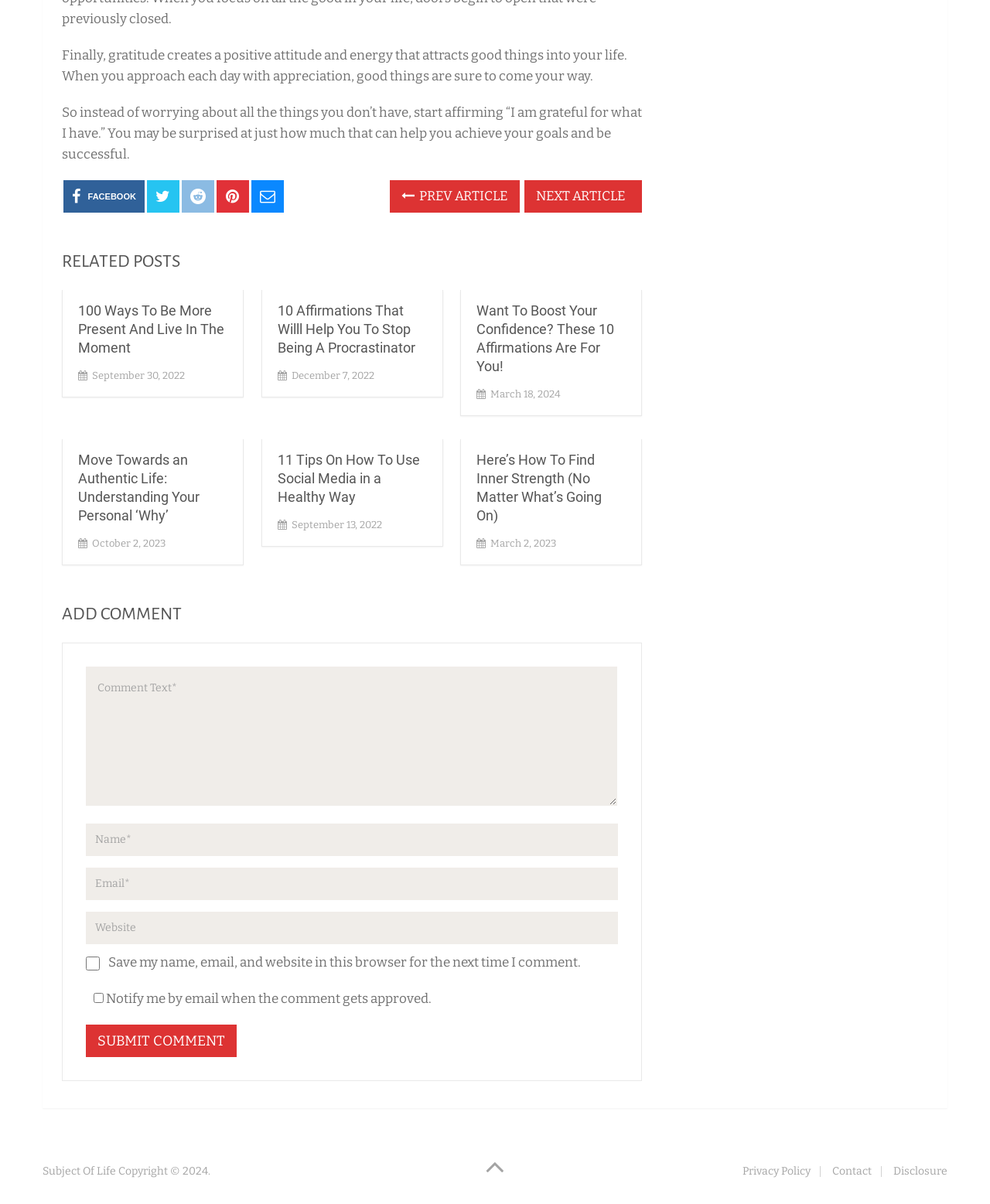How many social media links are present on the webpage? Based on the screenshot, please respond with a single word or phrase.

5